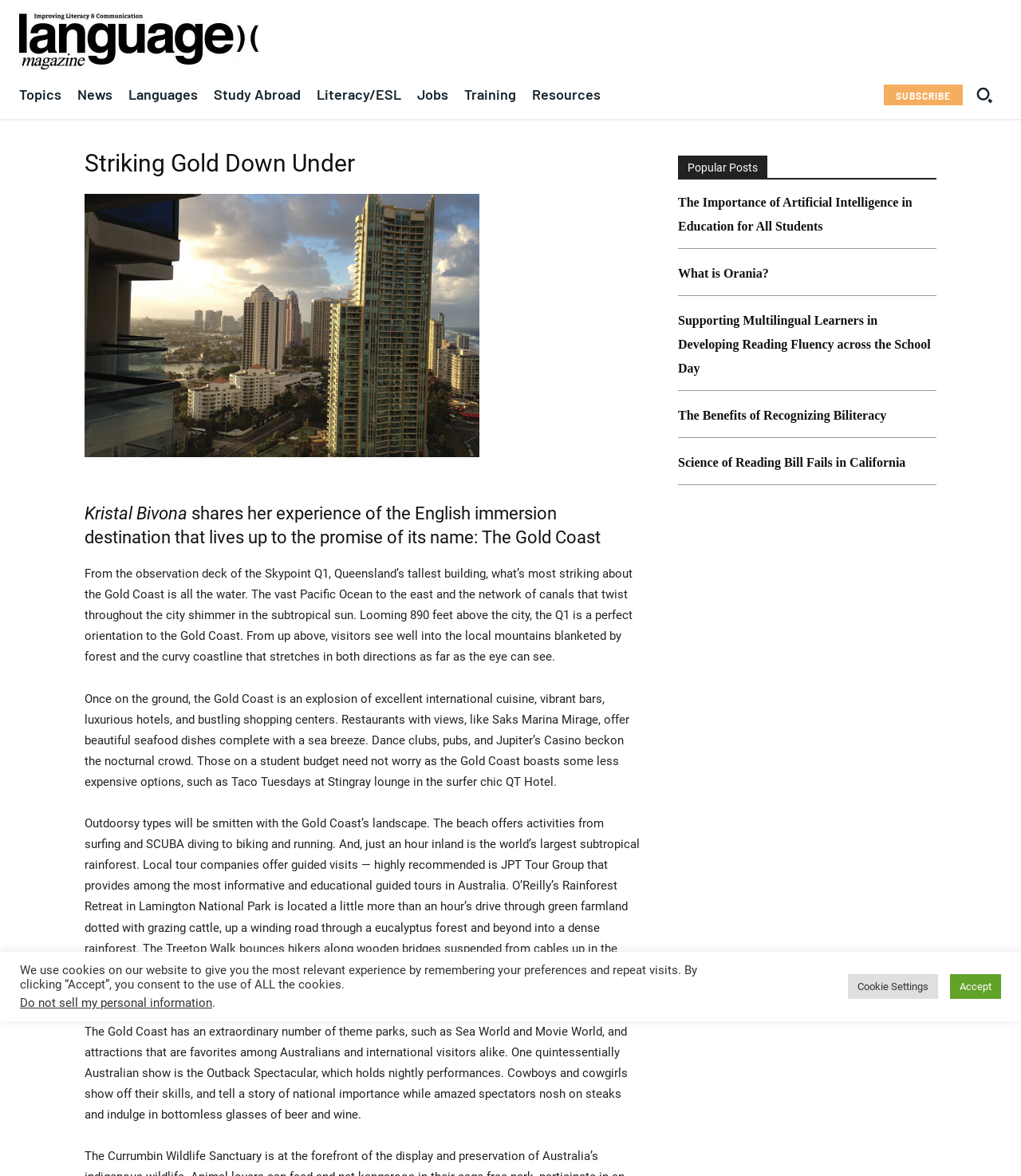Please identify the bounding box coordinates of the element that needs to be clicked to execute the following command: "Subscribe to Liberty Case". Provide the bounding box using four float numbers between 0 and 1, formatted as [left, top, right, bottom].

[0.19, 0.319, 0.442, 0.342]